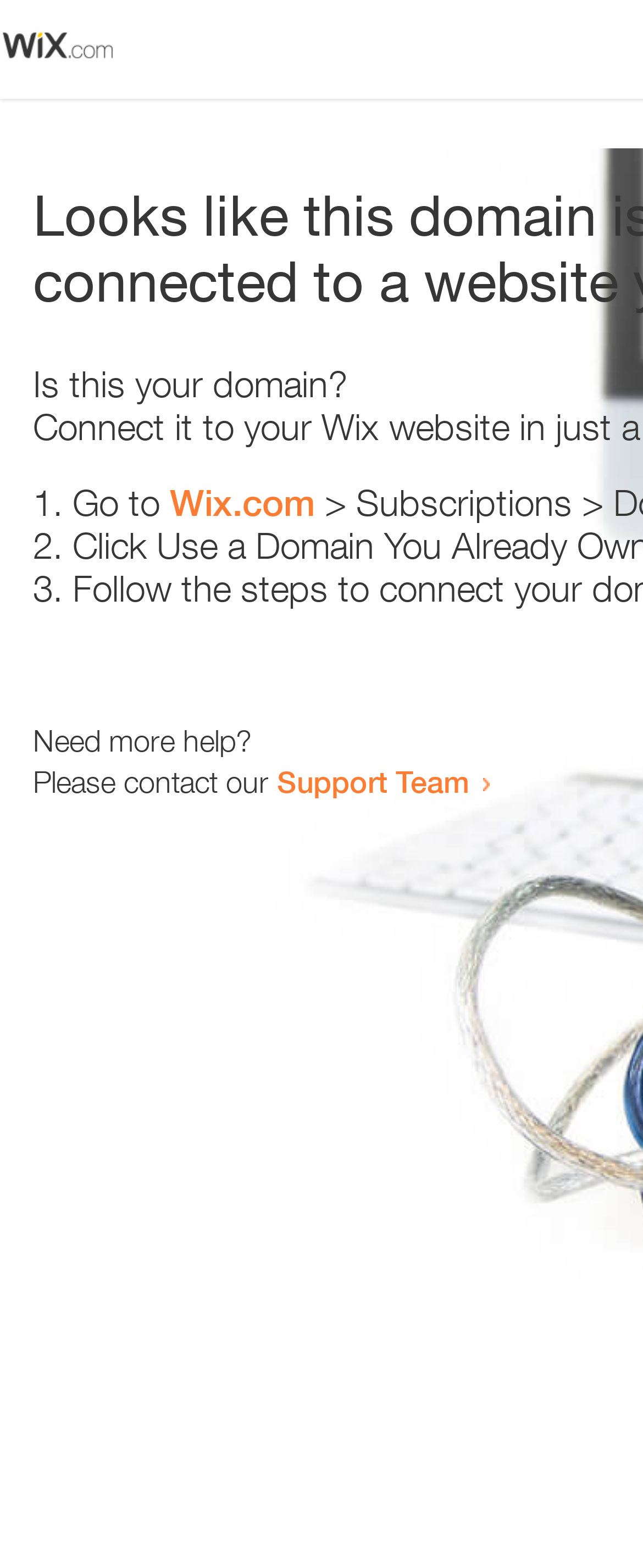Explain the contents of the webpage comprehensively.

The webpage appears to be an error page, with a small image at the top left corner. Below the image, there is a heading that reads "Is this your domain?" centered on the page. 

Underneath the heading, there is a numbered list with three items. The first item starts with "1." and is followed by the text "Go to" and a link to "Wix.com". The second item starts with "2." and the third item starts with "3.", but their corresponding text is not provided. 

At the bottom of the page, there is a section that asks "Need more help?" and provides a contact option, stating "Please contact our Support Team" with a link to the Support Team.